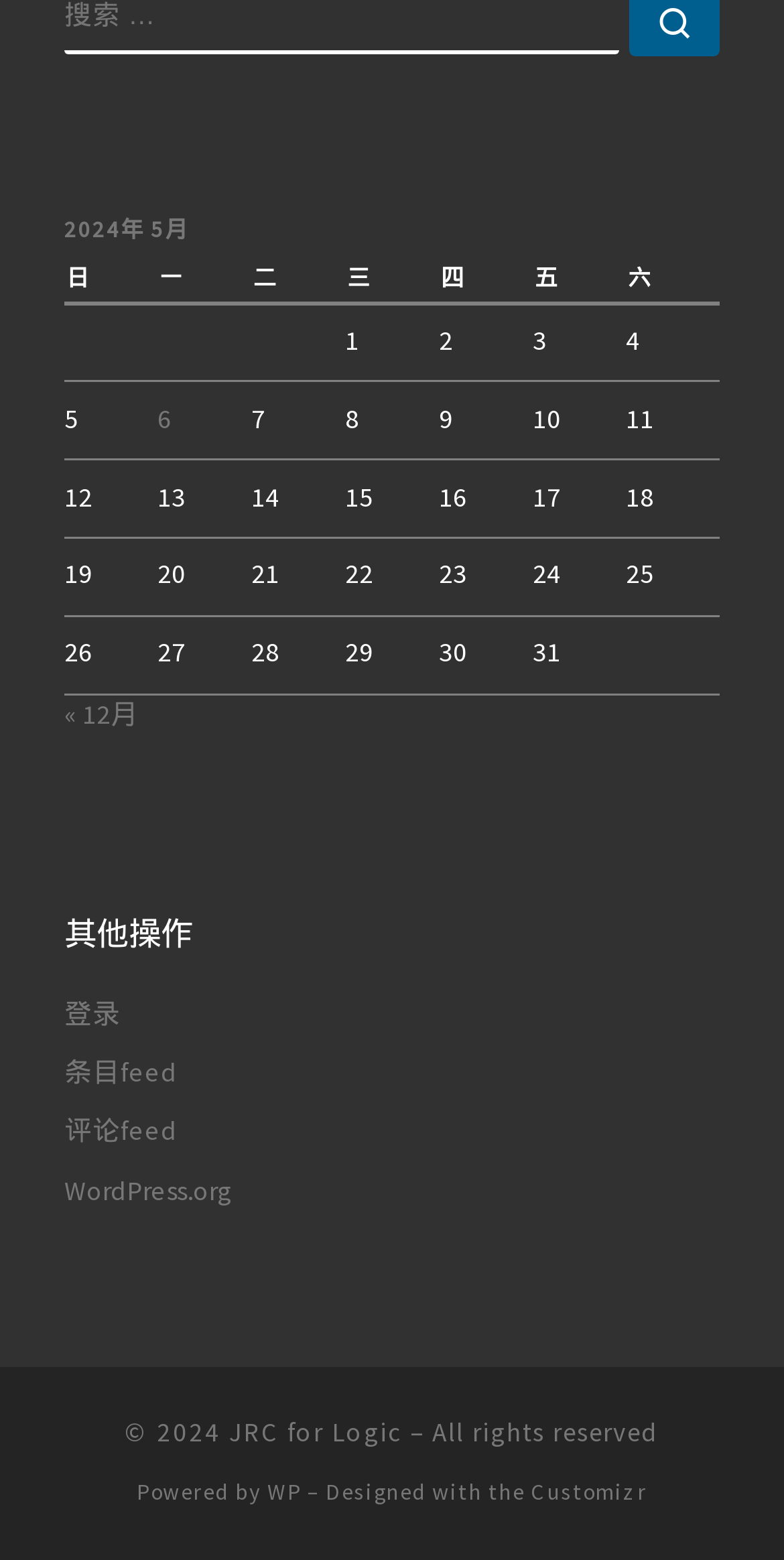Respond to the following question using a concise word or phrase: 
What is the title of the article on May 6th?

2024年5月6日 发布的文章